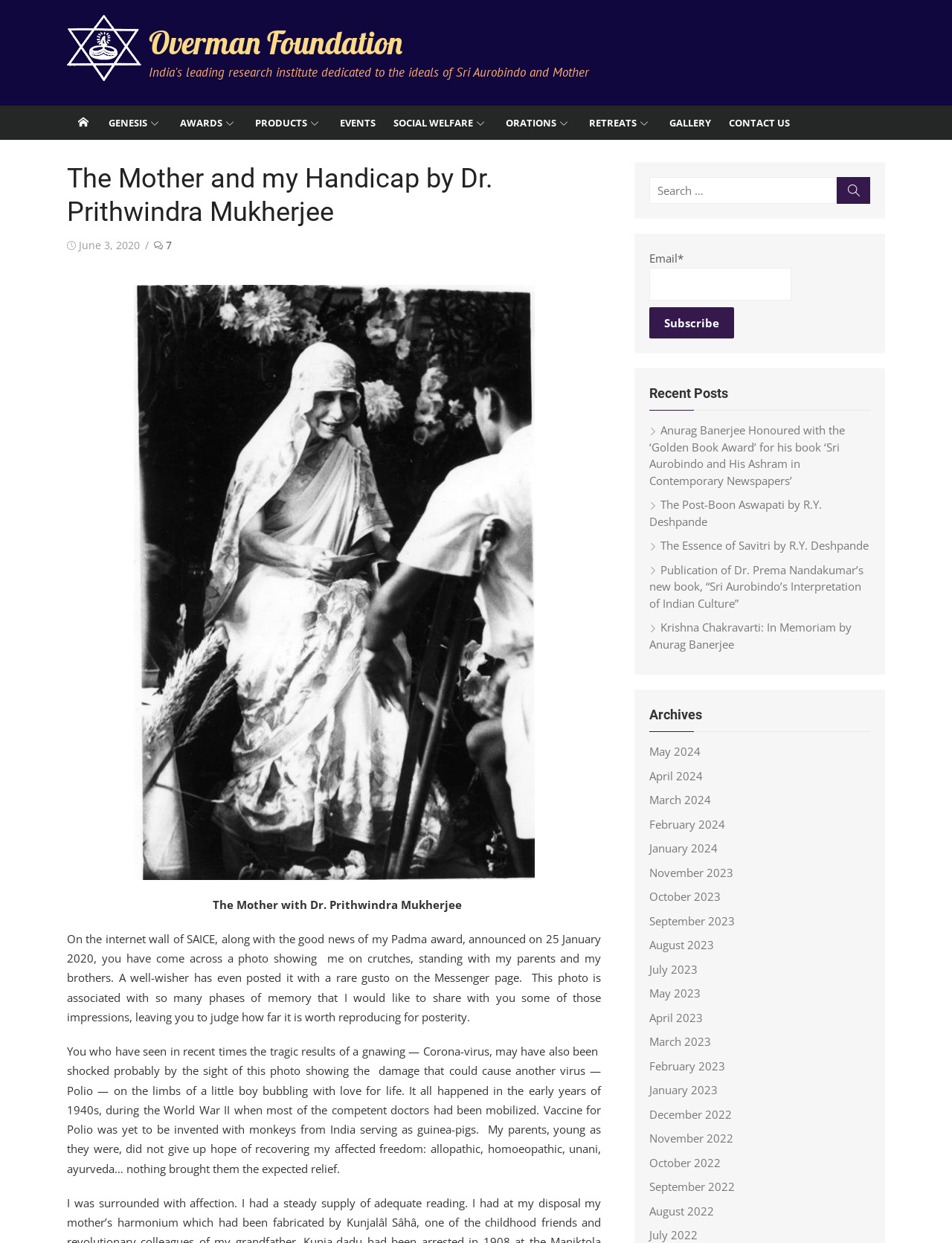Identify the bounding box coordinates of the clickable section necessary to follow the following instruction: "Search for something". The coordinates should be presented as four float numbers from 0 to 1, i.e., [left, top, right, bottom].

[0.682, 0.142, 0.914, 0.164]